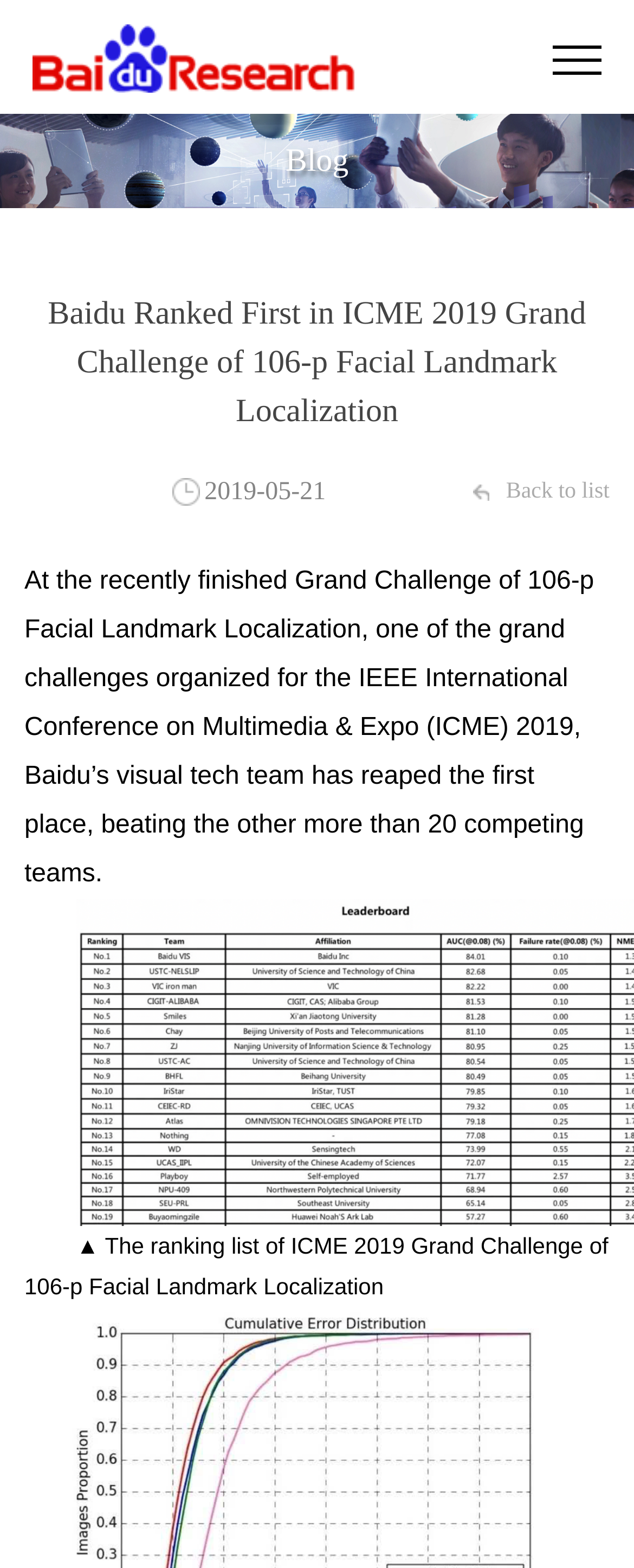Generate a thorough caption detailing the webpage content.

The webpage is titled "Baidu Research" and features a prominent link with the same name at the top left corner, accompanied by an image with the same title. Below this, there is a horizontal navigation menu with a "Blog" tab. 

The main content of the webpage is a news article or blog post, with a title that reads "Baidu Ranked First in ICME 2019 Grand Challenge of 106-p Facial Landmark Localization". This title is positioned near the top center of the page. 

Below the title, there is a date "2019-05-21" located slightly to the right. The article's content is a paragraph of text that describes Baidu's achievement in the ICME 2019 Grand Challenge of 106-p Facial Landmark Localization, where they ranked first among more than 20 competing teams. This paragraph is positioned below the title and date.

At the bottom right corner of the page, there is a link labeled "Back to list". Above this link, there is an upward-pointing arrow "▲" and a line of text that reads "The ranking list of ICME 2019 Grand Challenge of 106-p Facial Landmark Localization".